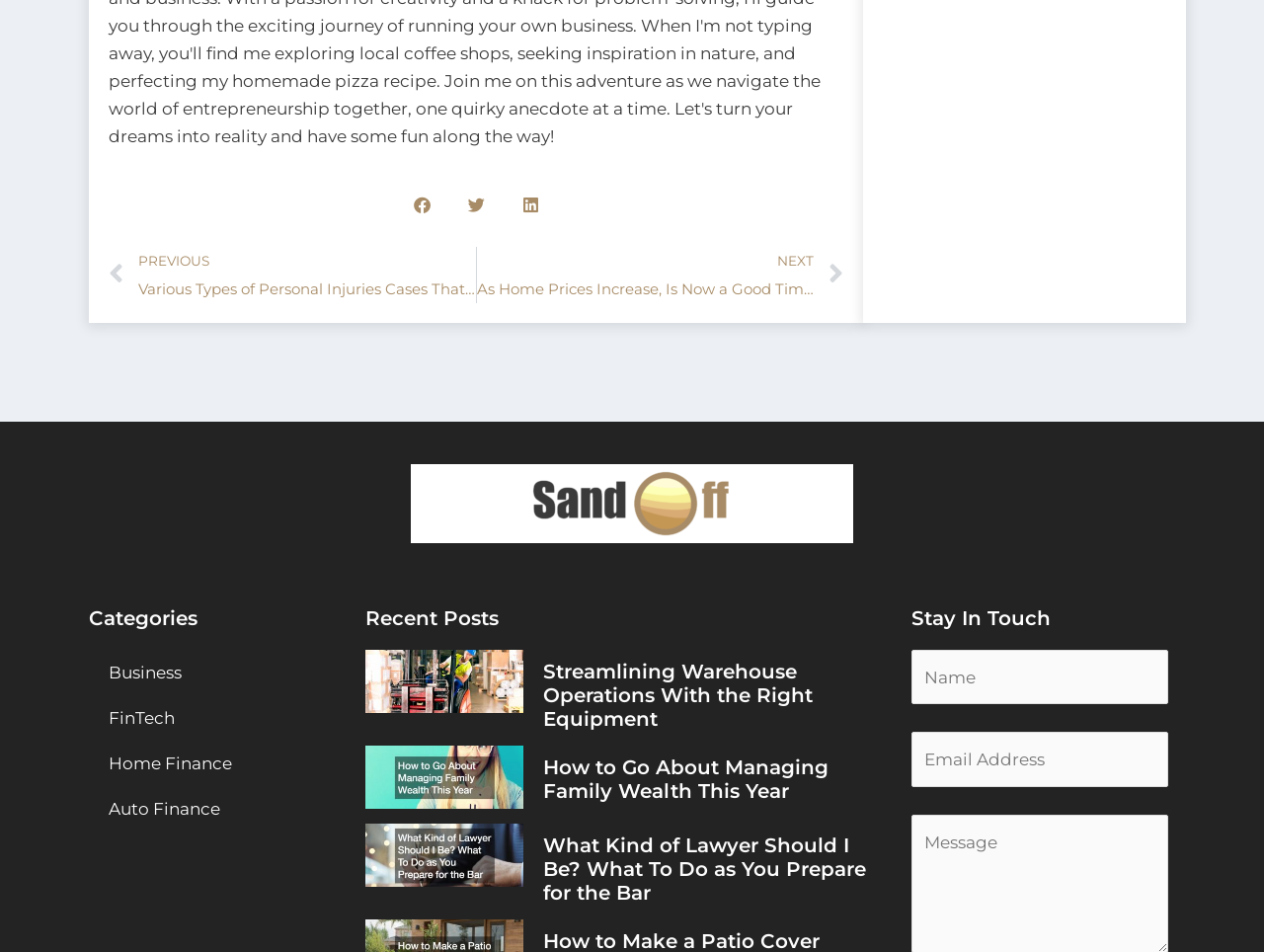Find the bounding box coordinates of the element I should click to carry out the following instruction: "Enter your name".

[0.721, 0.682, 0.924, 0.74]